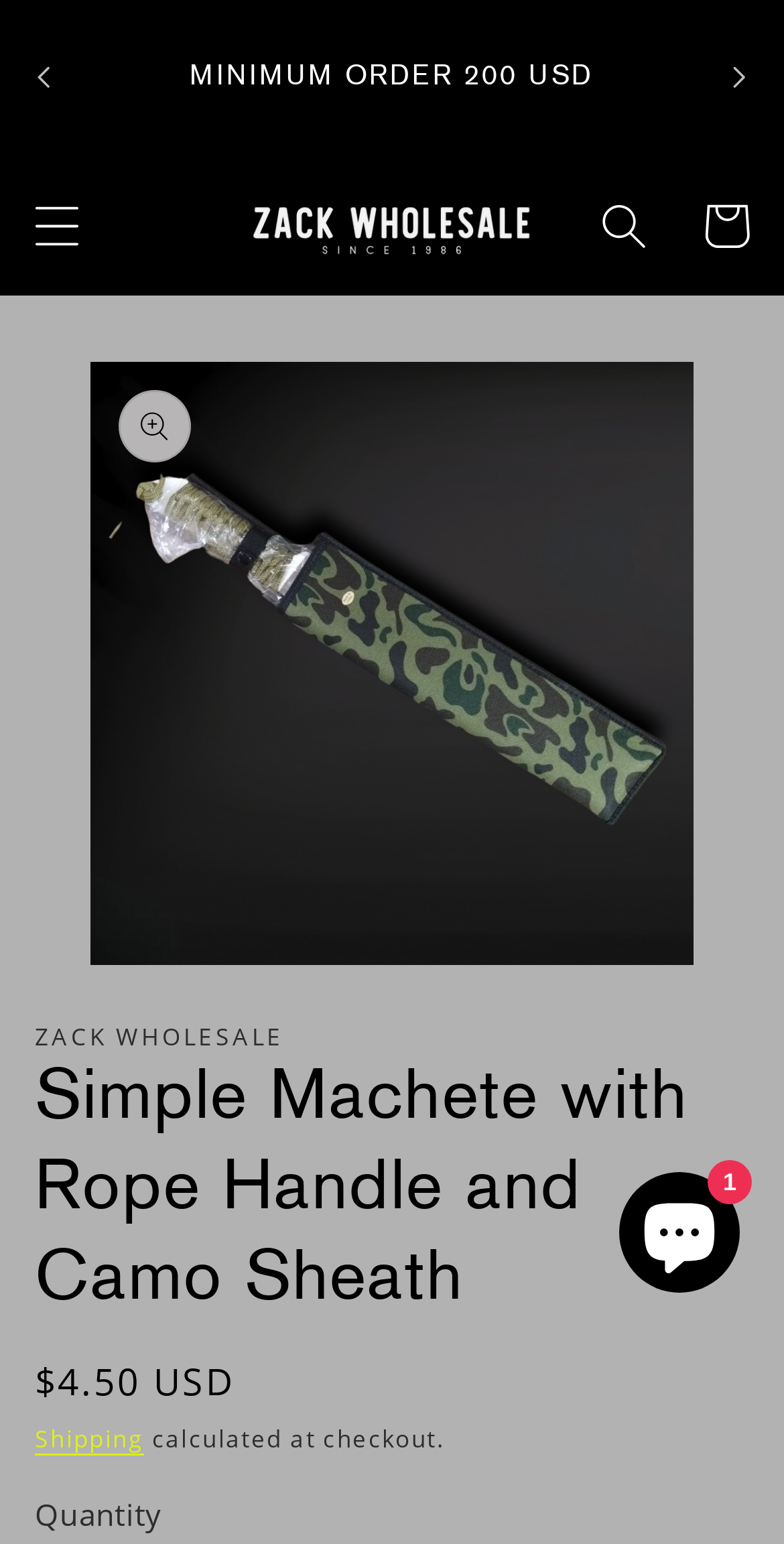Generate a thorough explanation of the webpage's elements.

This webpage is about a product called the Simple Machete with a Rope Handle and Camo Sheath, targeted at outdoor enthusiasts and adventurers. At the top of the page, there is an announcement bar with a carousel feature, displaying multiple announcements. The first announcement is visible, with a "MINIMUM ORDER 200 USD" message.

Below the announcement bar, there is a menu button on the left and a search button on the right. In the center, the company logo "Zack Wholesale" is displayed, along with a link to the company's main page.

The main content of the page is a product showcase, featuring a large image of the Simple Machete with a Rope Handle and Camo Sheath. Above the image, there is a product title and a regular price of $4.50 USD. Below the image, there are links to shipping information and a quantity selector.

On the top right corner, there is a cart link and a chat window button, which is currently expanded, displaying a chat window with an image.